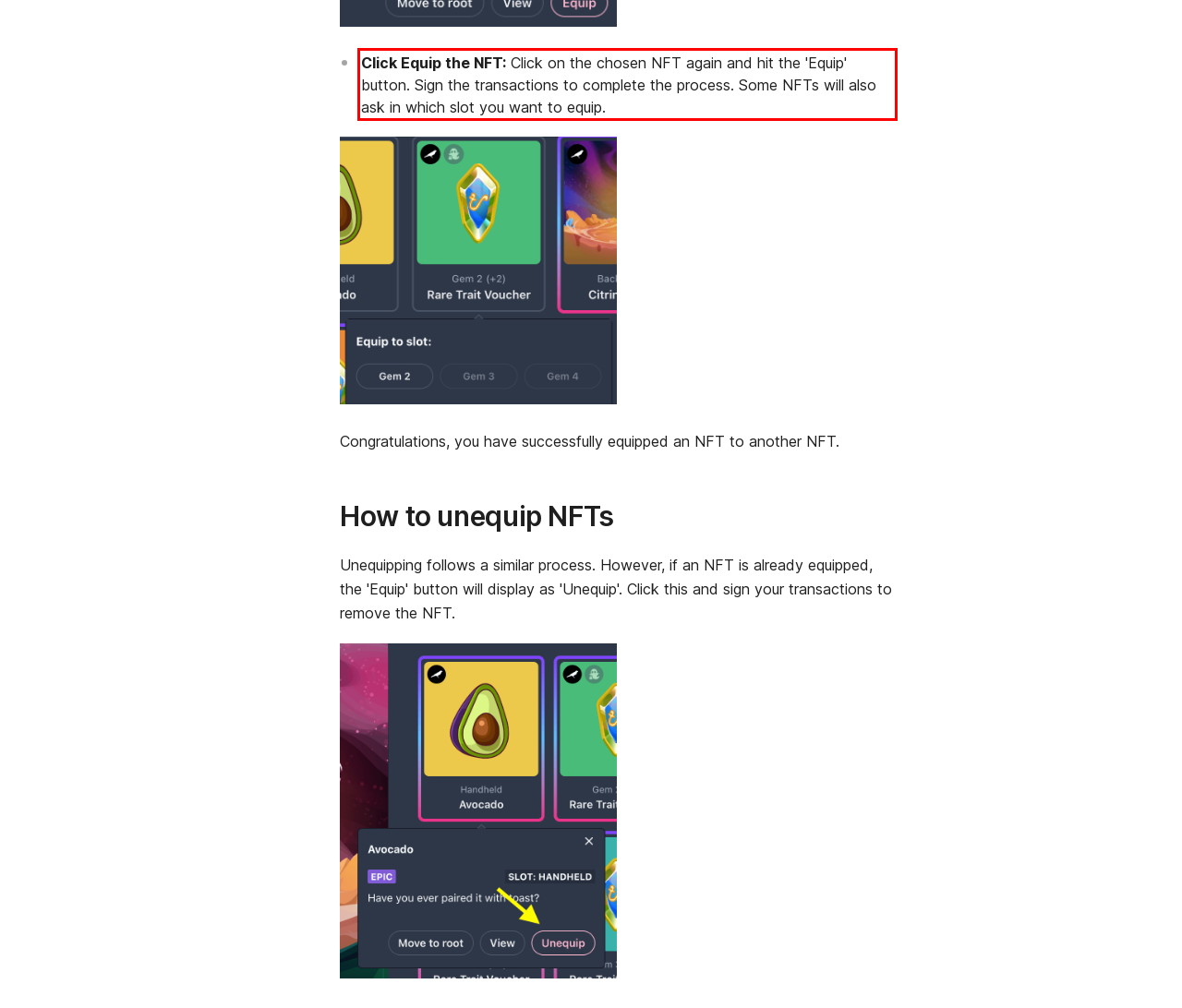Identify the red bounding box in the webpage screenshot and perform OCR to generate the text content enclosed.

Click Equip the NFT: Click on the chosen NFT again and hit the 'Equip' button. Sign the transactions to complete the process. Some NFTs will also ask in which slot you want to equip.